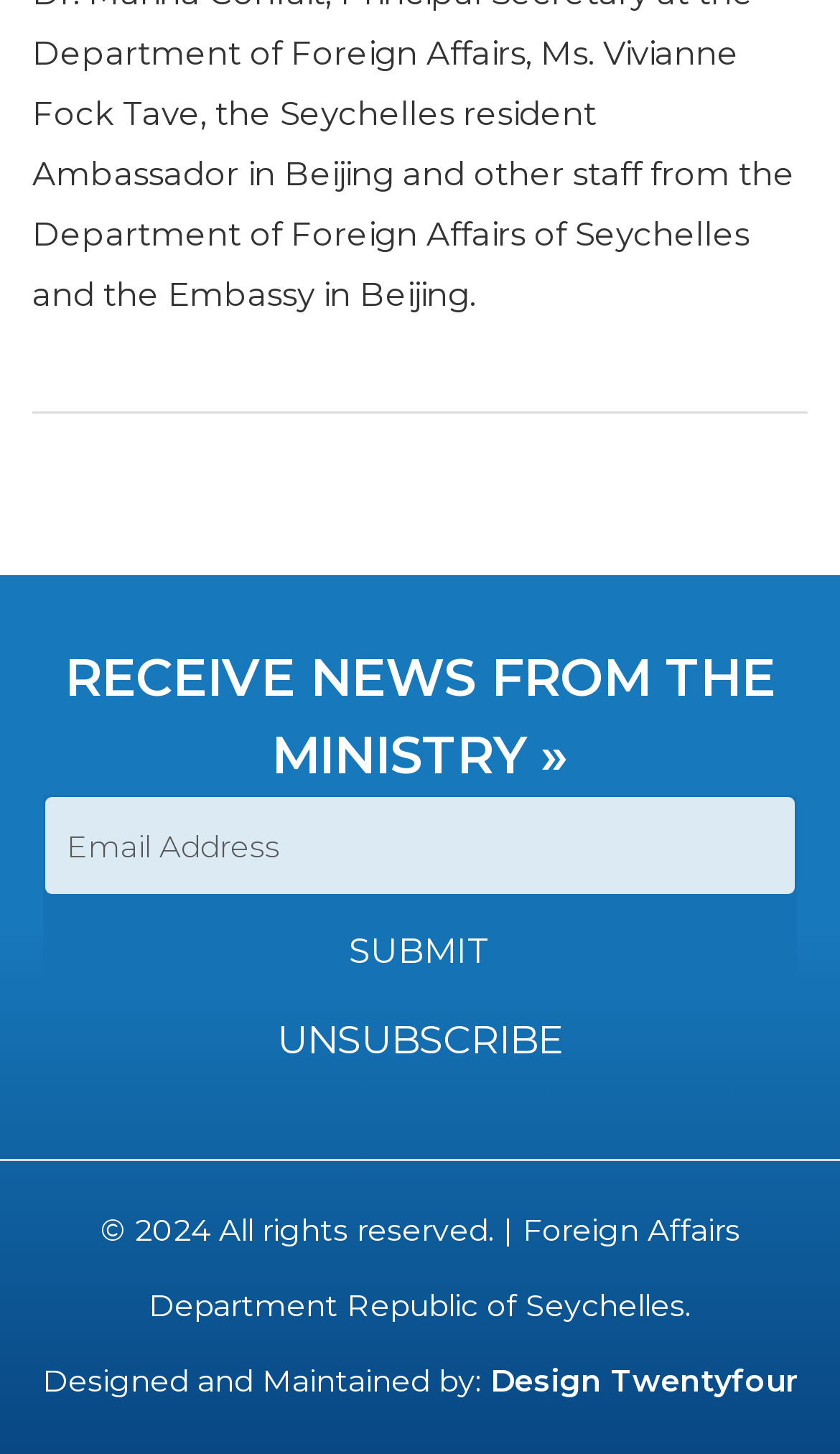Using the given element description, provide the bounding box coordinates (top-left x, top-left y, bottom-right x, bottom-right y) for the corresponding UI element in the screenshot: cookies

None